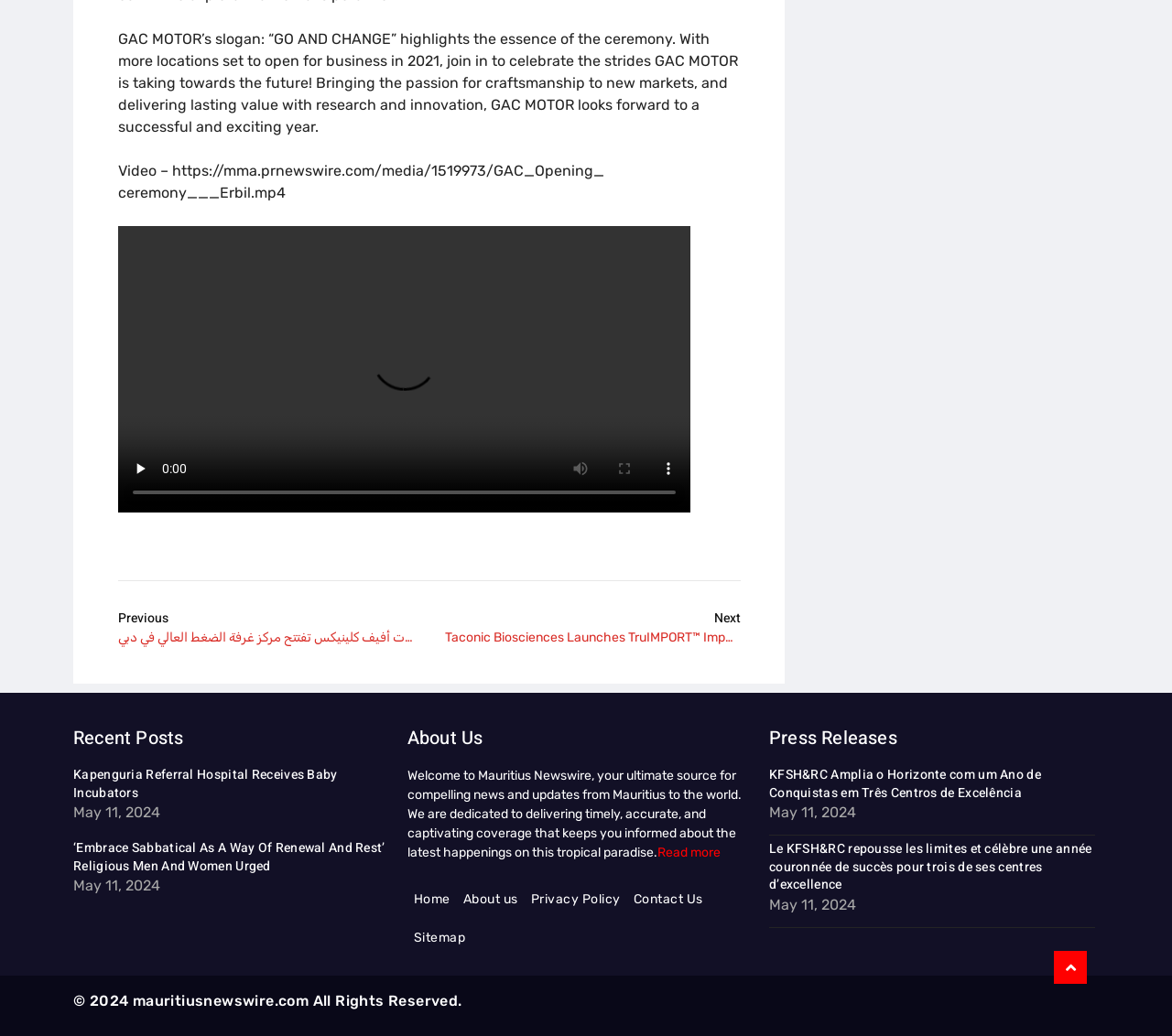Locate the bounding box coordinates of the clickable part needed for the task: "visit the home page".

[0.347, 0.85, 0.39, 0.887]